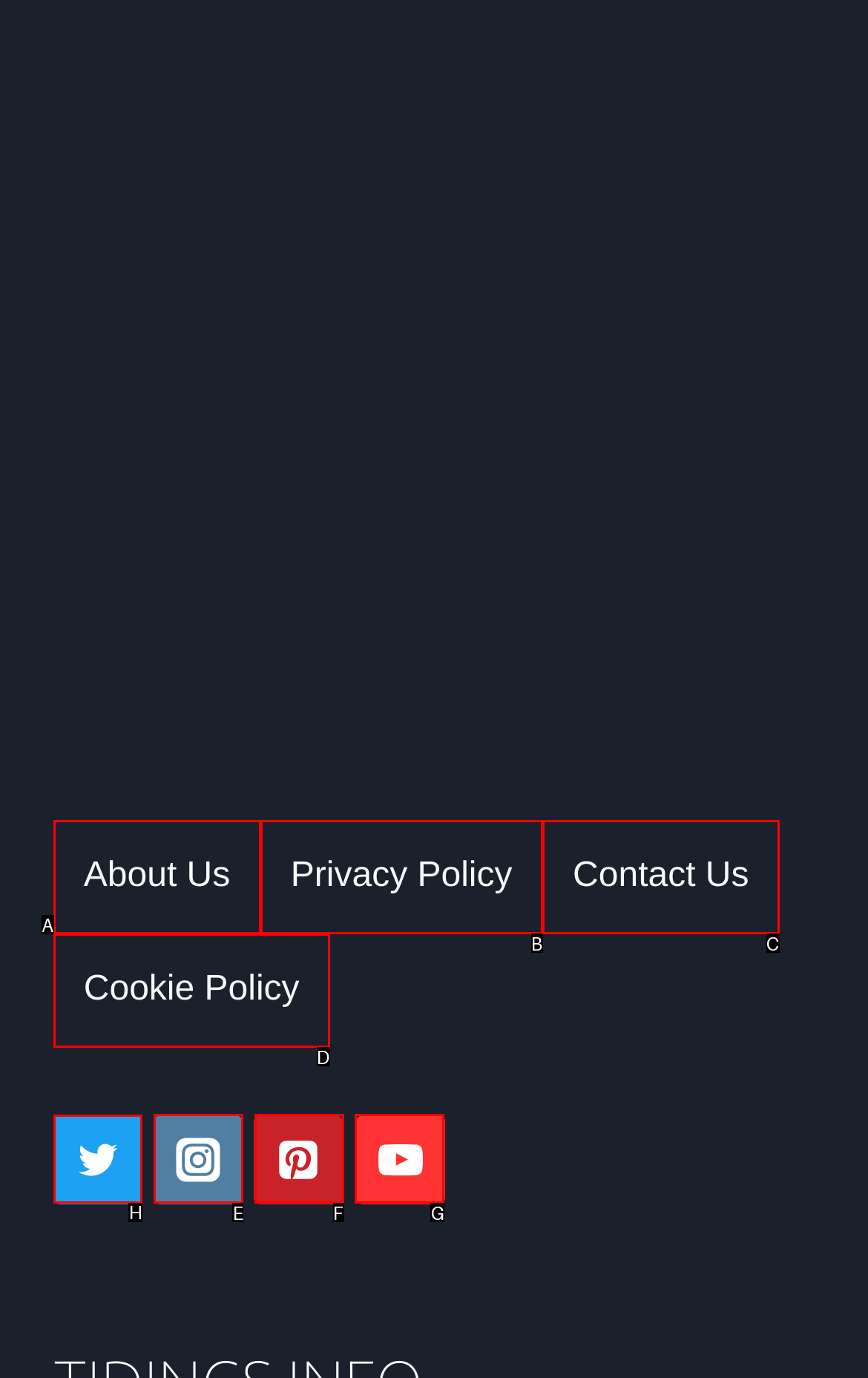Pick the HTML element that should be clicked to execute the task: Visit Twitter profile
Respond with the letter corresponding to the correct choice.

H